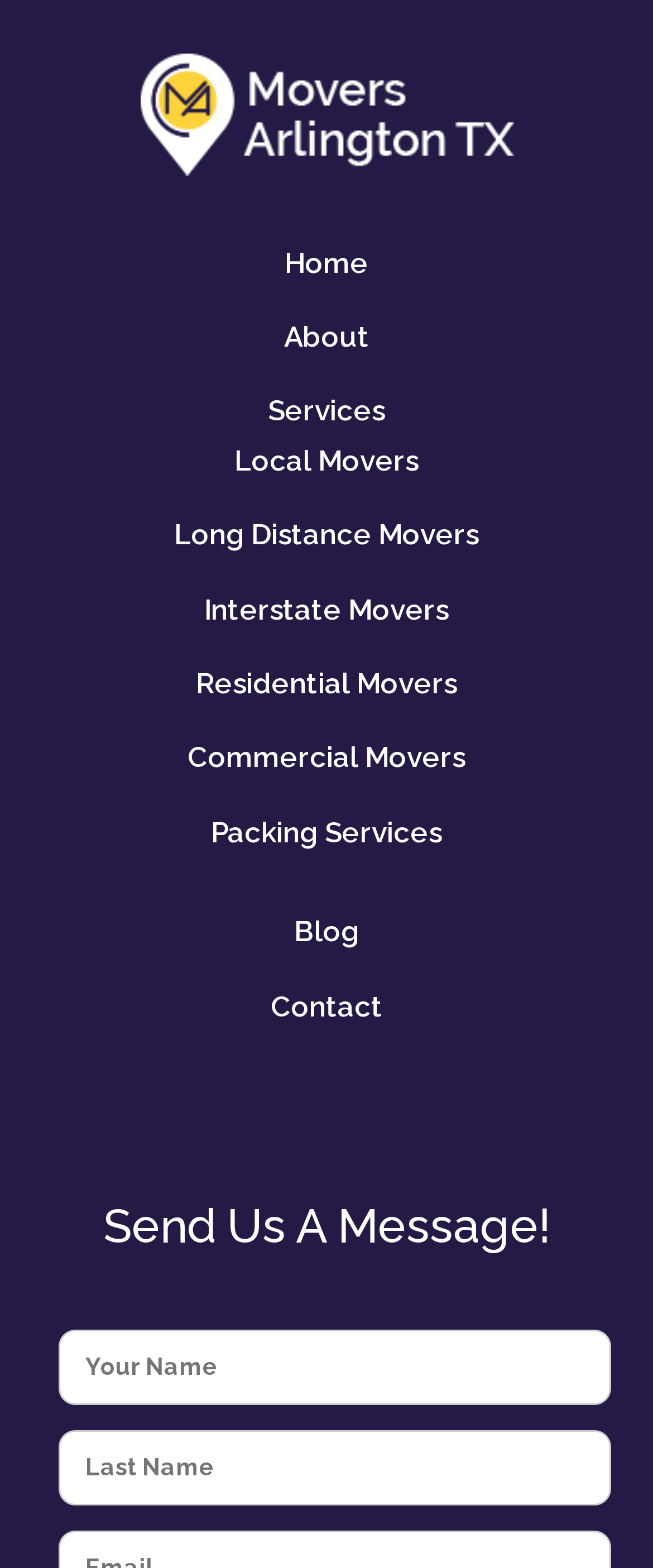What is the purpose of the textboxes?
Provide a detailed answer to the question, using the image to inform your response.

The textboxes are located below the 'Send Us A Message!' heading, and they are required fields, indicating that they are meant for users to input their message to send to the website owner or administrator.